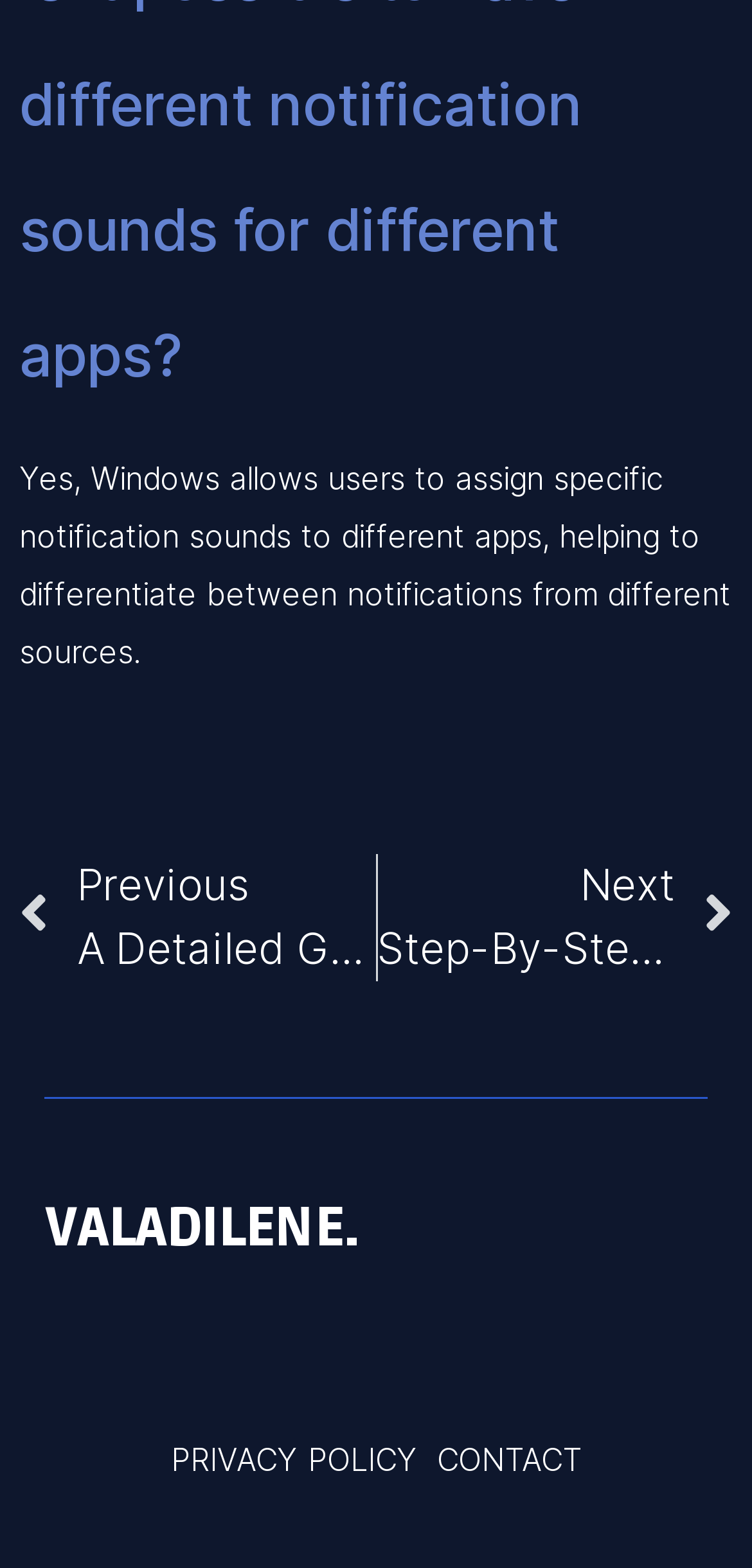Provide the bounding box coordinates of the UI element this sentence describes: "CONTACT".

[0.581, 0.917, 0.773, 0.944]